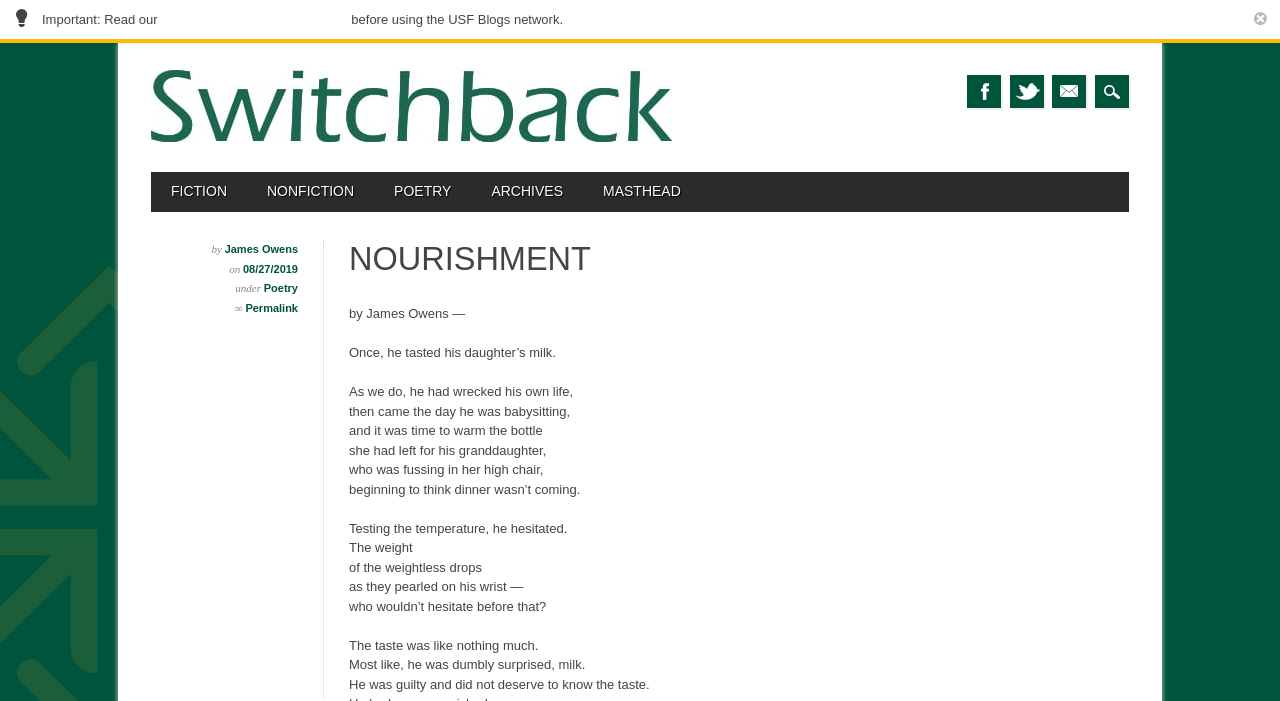Specify the bounding box coordinates of the element's area that should be clicked to execute the given instruction: "View archives". The coordinates should be four float numbers between 0 and 1, i.e., [left, top, right, bottom].

[0.368, 0.245, 0.455, 0.302]